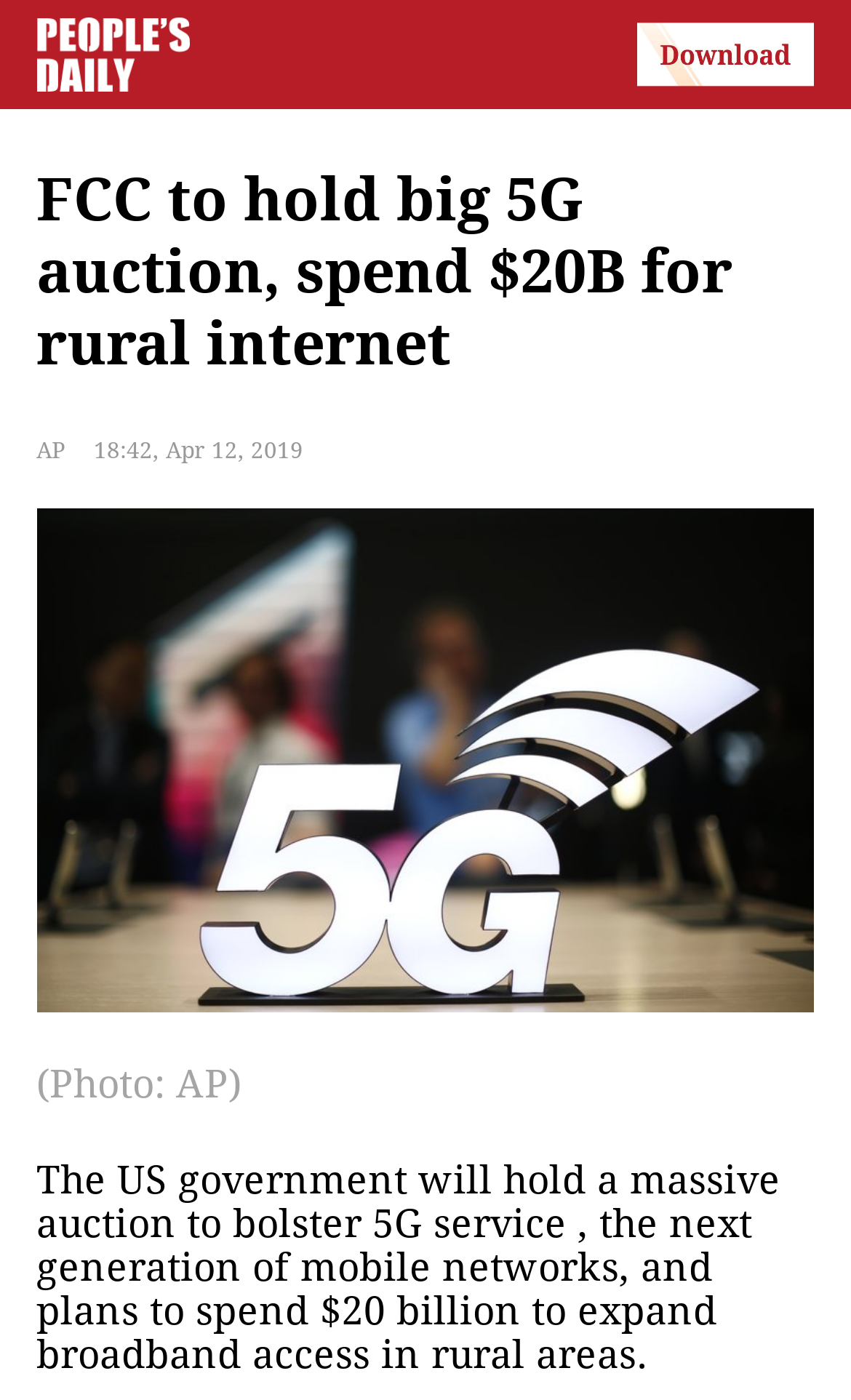What is the purpose of the massive auction?
Provide a detailed and extensive answer to the question.

The purpose of the massive auction is mentioned in the article content 'The US government will hold a massive auction to bolster 5G service, the next generation of mobile networks, and plans to spend $20 billion to expand broadband access in rural areas.' which indicates that the auction is intended to improve 5G service.